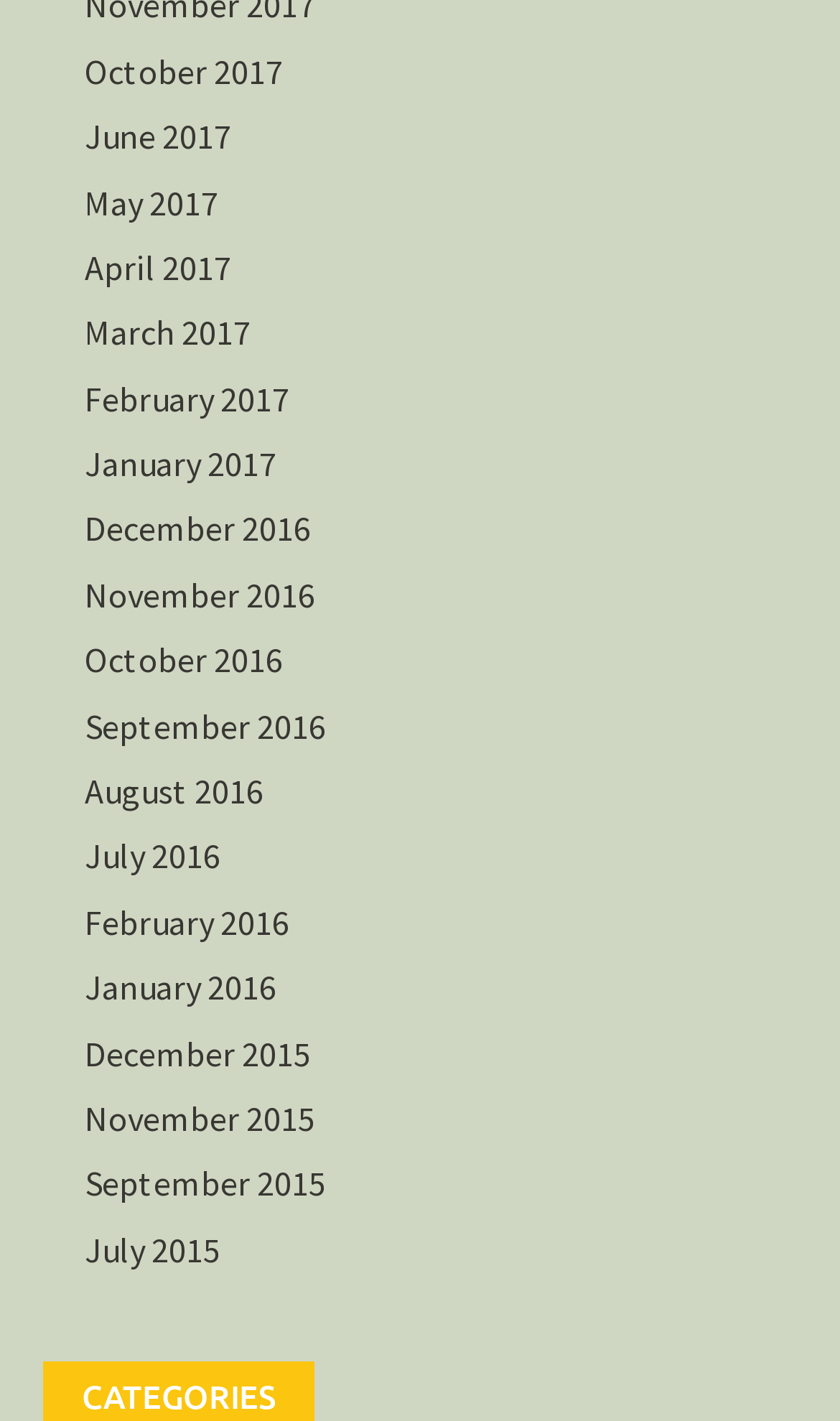Pinpoint the bounding box coordinates of the element that must be clicked to accomplish the following instruction: "view January 2016". The coordinates should be in the format of four float numbers between 0 and 1, i.e., [left, top, right, bottom].

[0.1, 0.679, 0.329, 0.71]